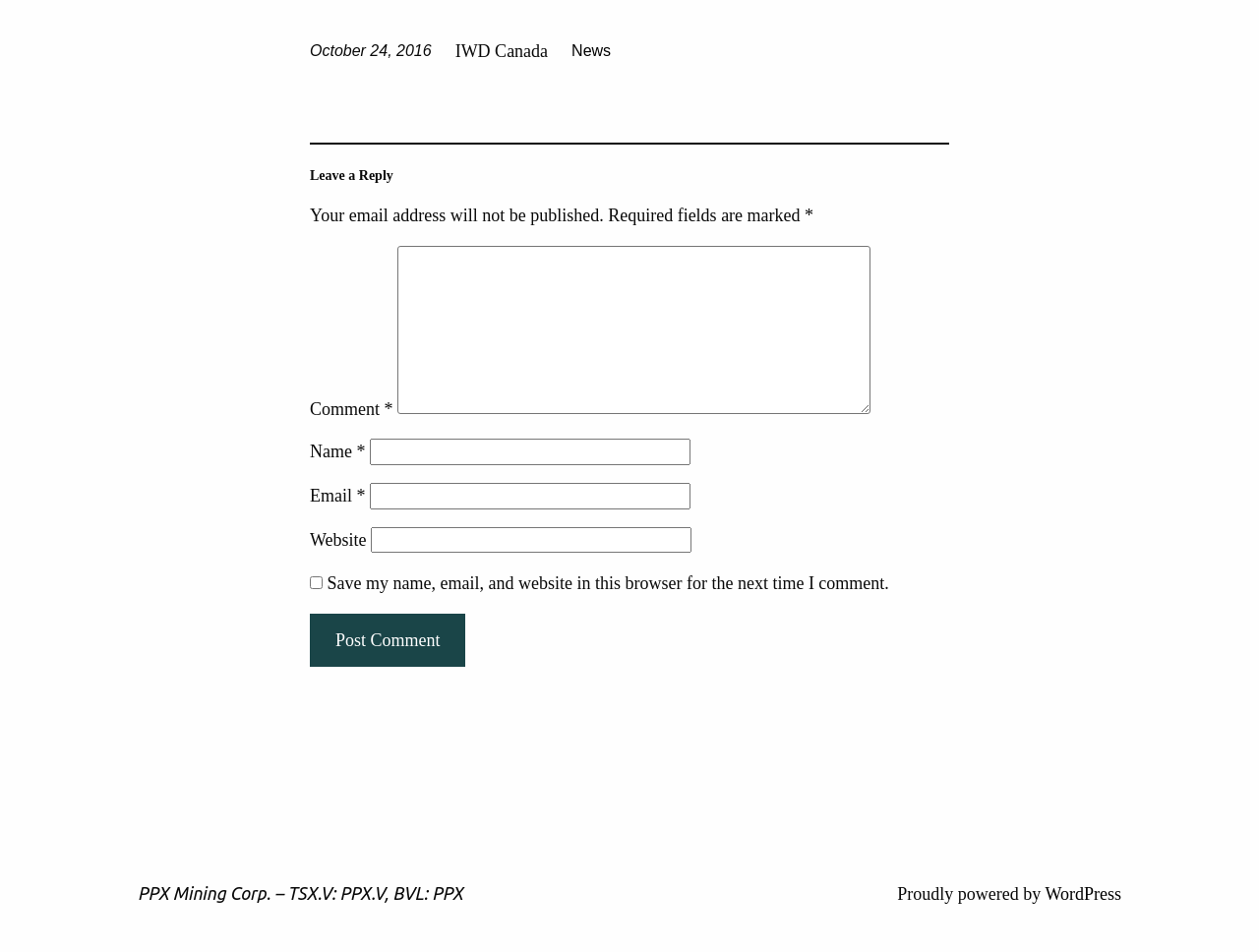Respond to the question with just a single word or phrase: 
What is the label of the first textbox?

Comment